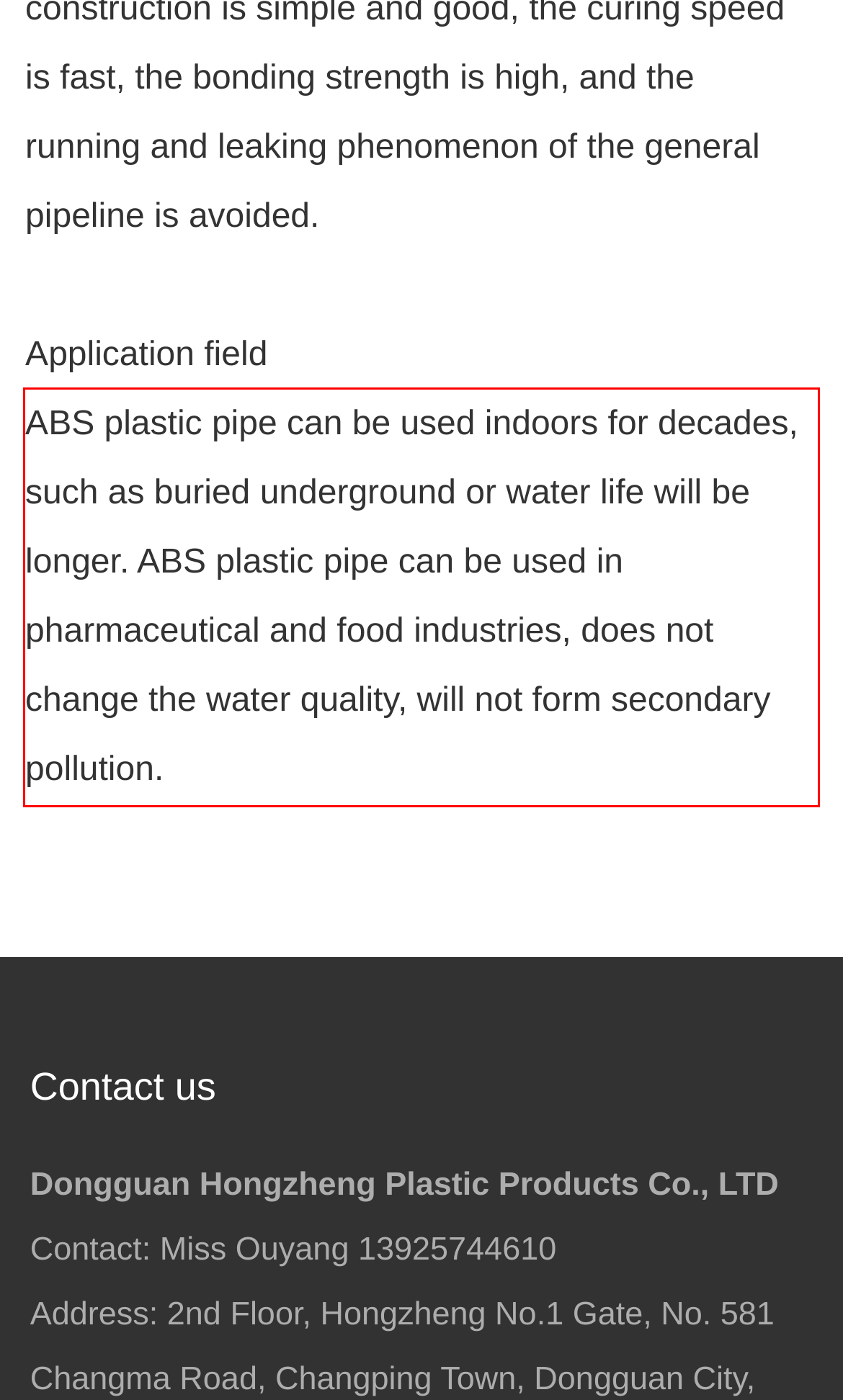Locate the red bounding box in the provided webpage screenshot and use OCR to determine the text content inside it.

ABS plastic pipe can be used indoors for decades, such as buried underground or water life will be longer. ABS plastic pipe can be used in pharmaceutical and food industries, does not change the water quality, will not form secondary pollution.